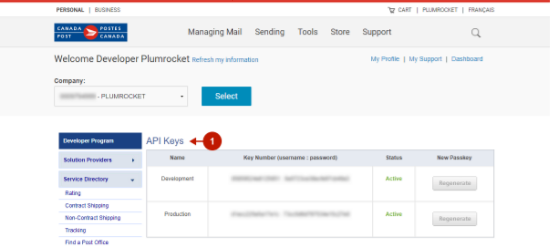What is the purpose of this dashboard section?
Please provide a single word or phrase answer based on the image.

Setup for integrating Canada Post shipping tracking